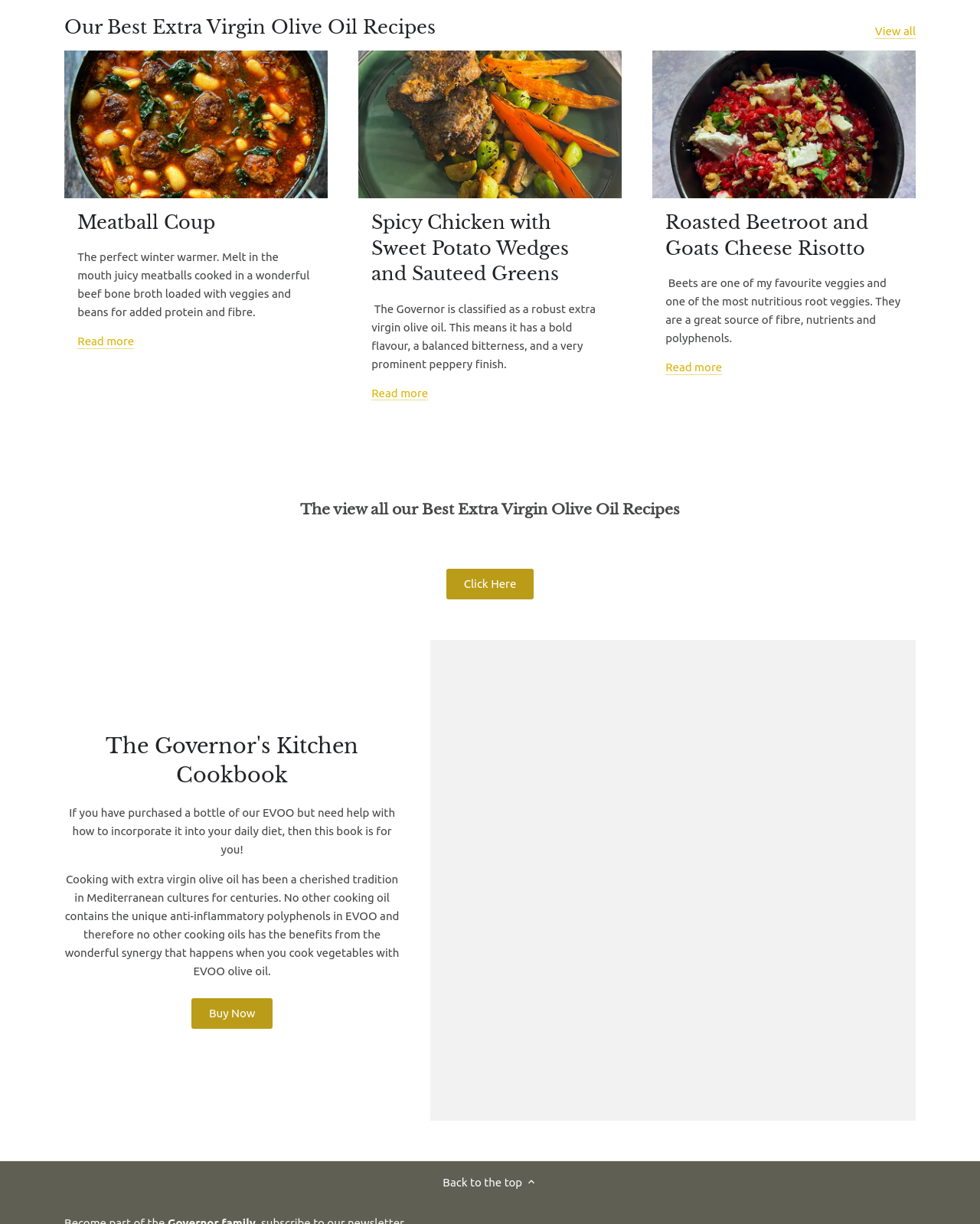Please identify the bounding box coordinates of the element that needs to be clicked to perform the following instruction: "Buy The Governor's Kitchen Cookbook".

[0.195, 0.815, 0.278, 0.84]